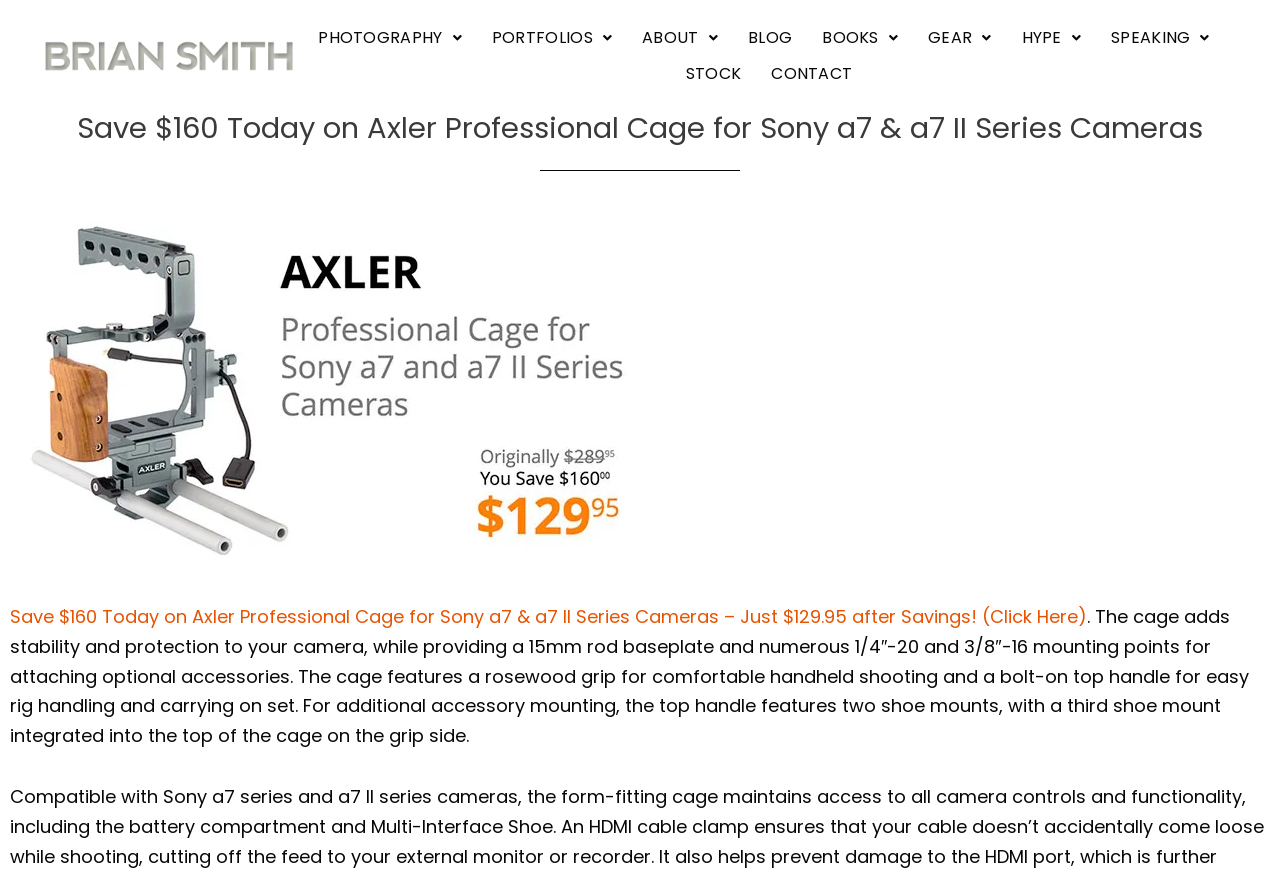Please provide the bounding box coordinates for the element that needs to be clicked to perform the instruction: "Go to ABOUT page". The coordinates must consist of four float numbers between 0 and 1, formatted as [left, top, right, bottom].

[0.494, 0.023, 0.569, 0.064]